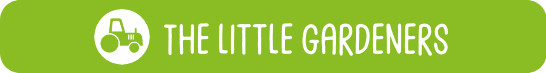Based on the image, provide a detailed and complete answer to the question: 
What feature makes this backhoe loader perfect for young adventurers?

According to the caption, the backhoe loader comes with noise-reducing wheels, which makes it perfect for young adventurers who love outdoor play, suggesting that the reduced noise level is a key feature for this age group.